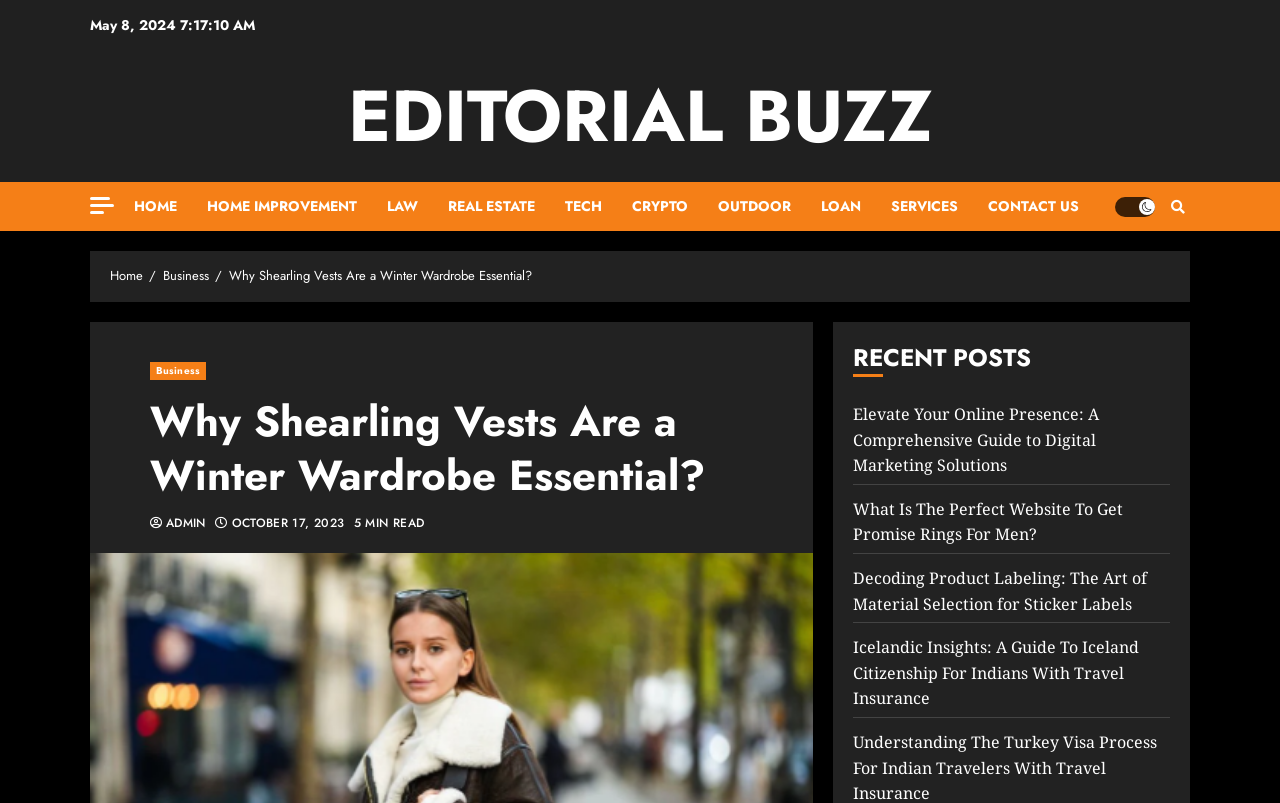Find the bounding box coordinates of the element you need to click on to perform this action: 'go to home page'. The coordinates should be represented by four float values between 0 and 1, in the format [left, top, right, bottom].

[0.105, 0.227, 0.162, 0.288]